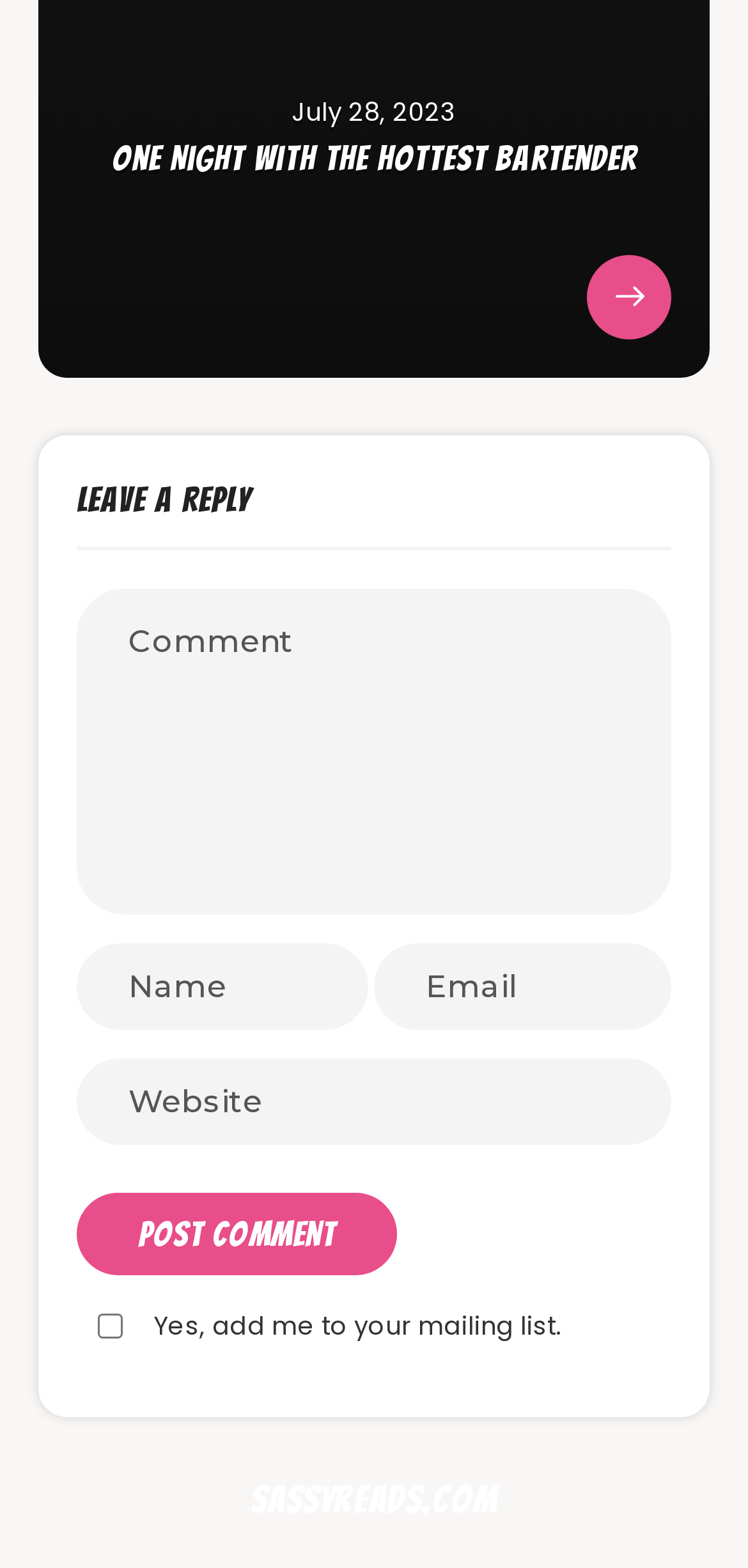What is the name of the website?
Please look at the screenshot and answer in one word or a short phrase.

SassyReads.com